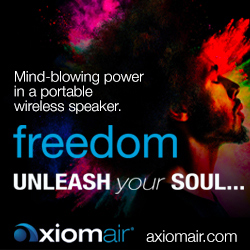What is the tagline of the Axiomair speaker? Based on the screenshot, please respond with a single word or phrase.

freedom UNLEASH your SOUL...